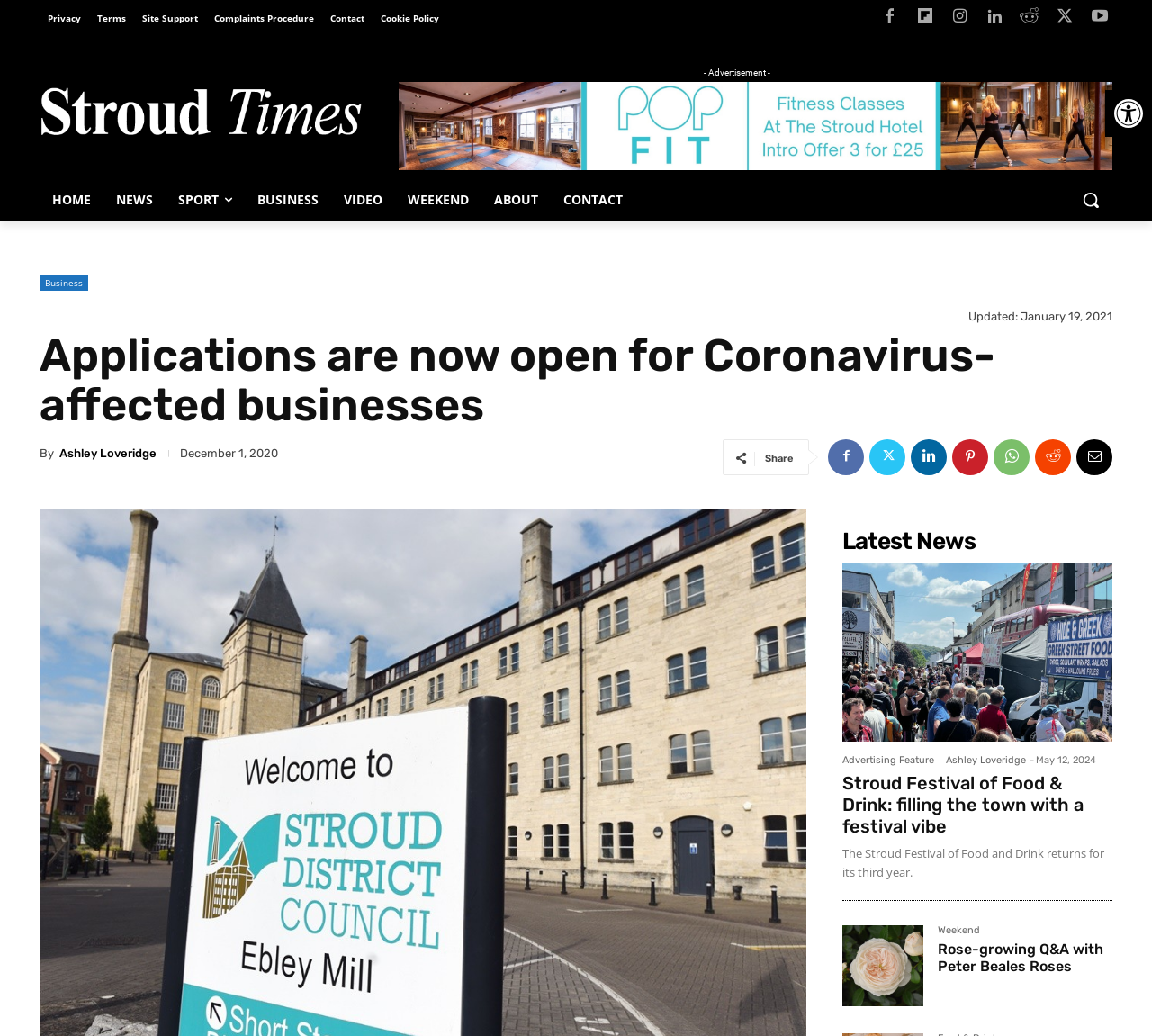Extract the bounding box coordinates of the UI element described by: "Ashley Loveridge". The coordinates should include four float numbers ranging from 0 to 1, e.g., [left, top, right, bottom].

[0.821, 0.728, 0.891, 0.739]